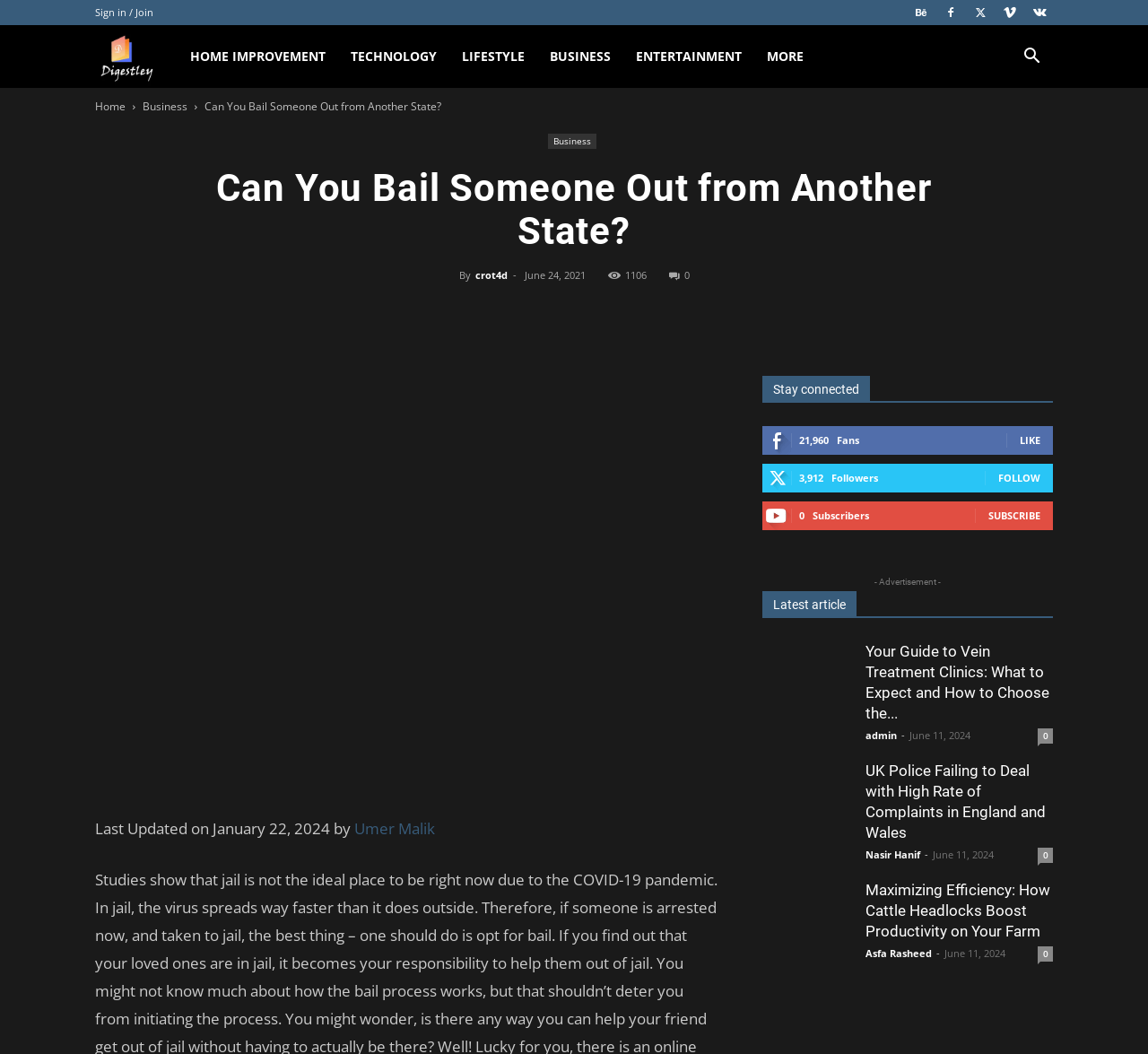What is the title of the latest article?
Can you offer a detailed and complete answer to this question?

I found the title of the latest article by looking at the heading 'Your Guide to Vein Treatment Clinics: What to Expect and How to Choose the...' which is located in the 'Latest article' section of the webpage.